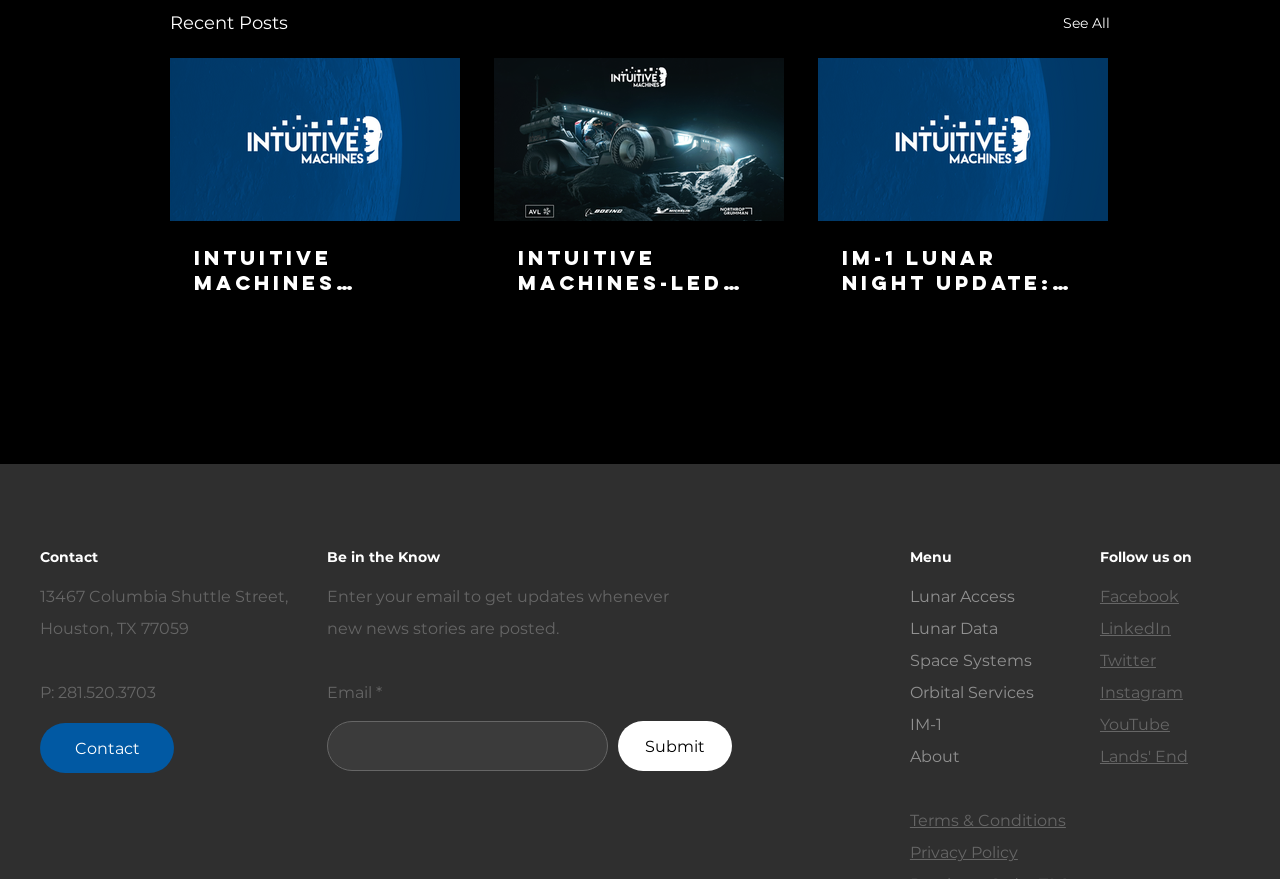Find the bounding box coordinates of the element I should click to carry out the following instruction: "Click on Contact".

[0.031, 0.823, 0.136, 0.88]